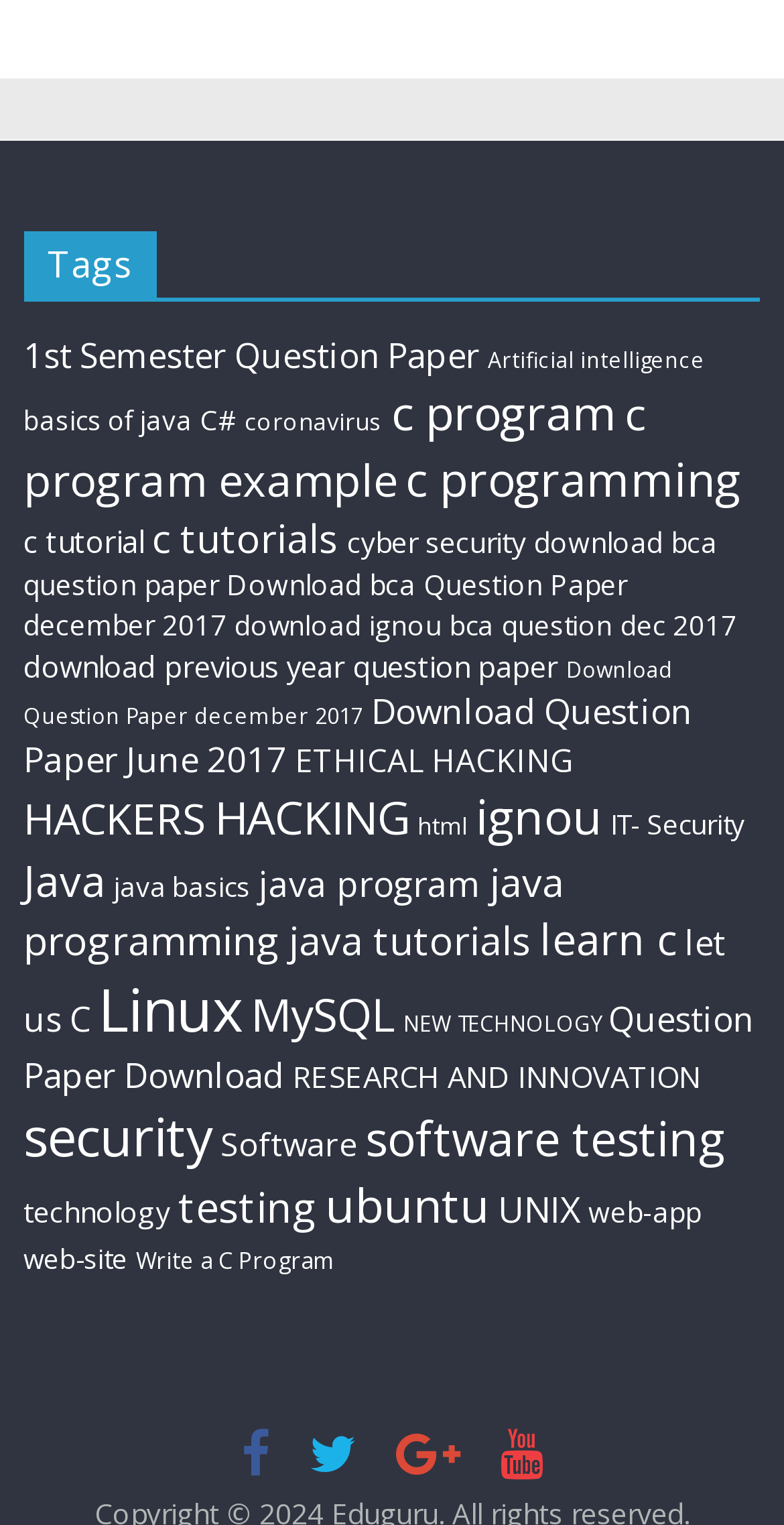Identify the bounding box coordinates of the clickable region necessary to fulfill the following instruction: "Click on '1st Semester Question Paper'". The bounding box coordinates should be four float numbers between 0 and 1, i.e., [left, top, right, bottom].

[0.03, 0.218, 0.612, 0.248]